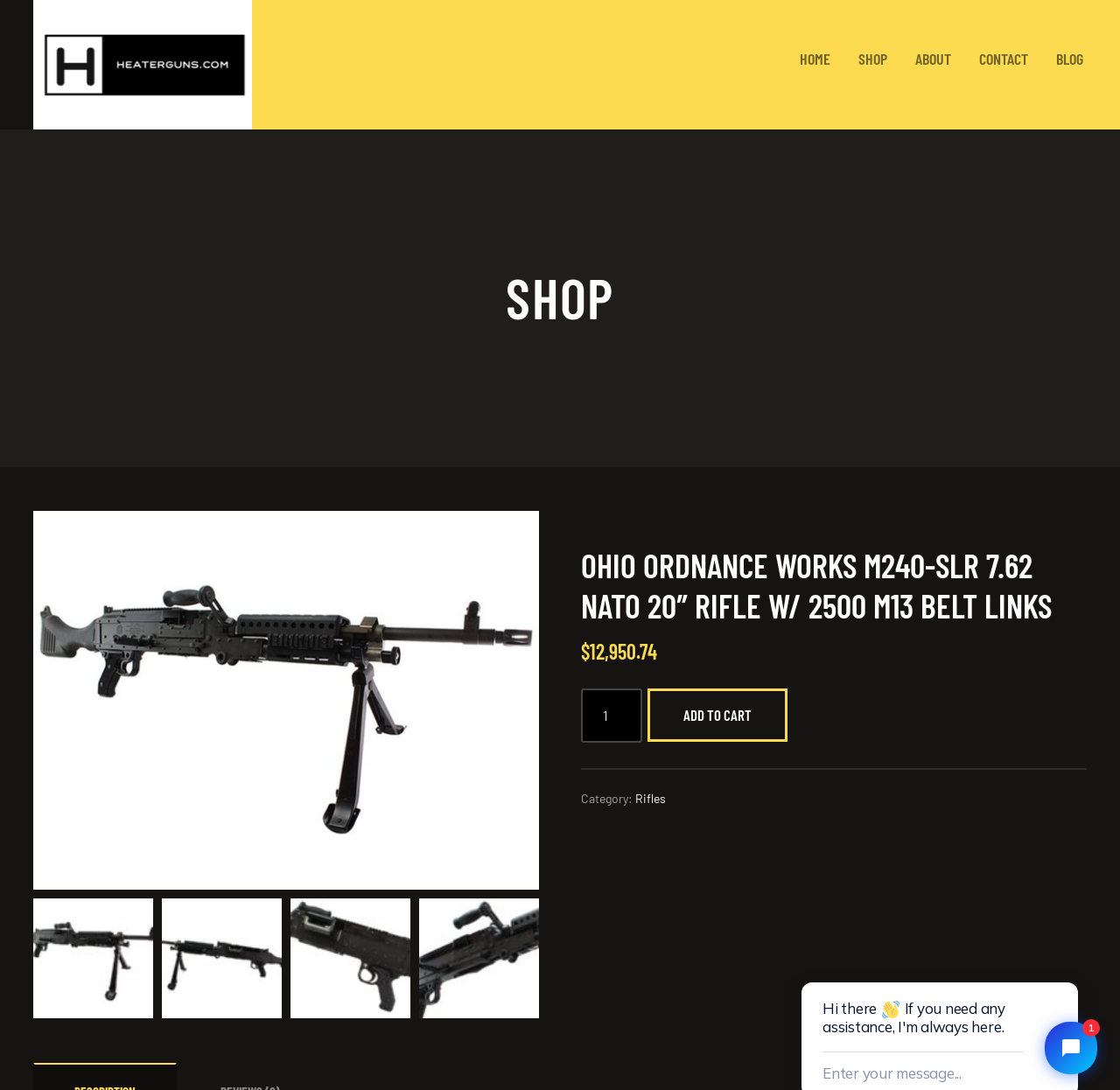What is the function of the 'ADD TO CART' button?
Can you give a detailed and elaborate answer to the question?

I inferred the function of the 'ADD TO CART' button by its label and its position next to the product information. It is likely that clicking this button will add the Ohio Ordnance Works M240-SLR 7.62 NATO 20" Rifle w/ 2500 M13 Belt Links to the customer's shopping cart.